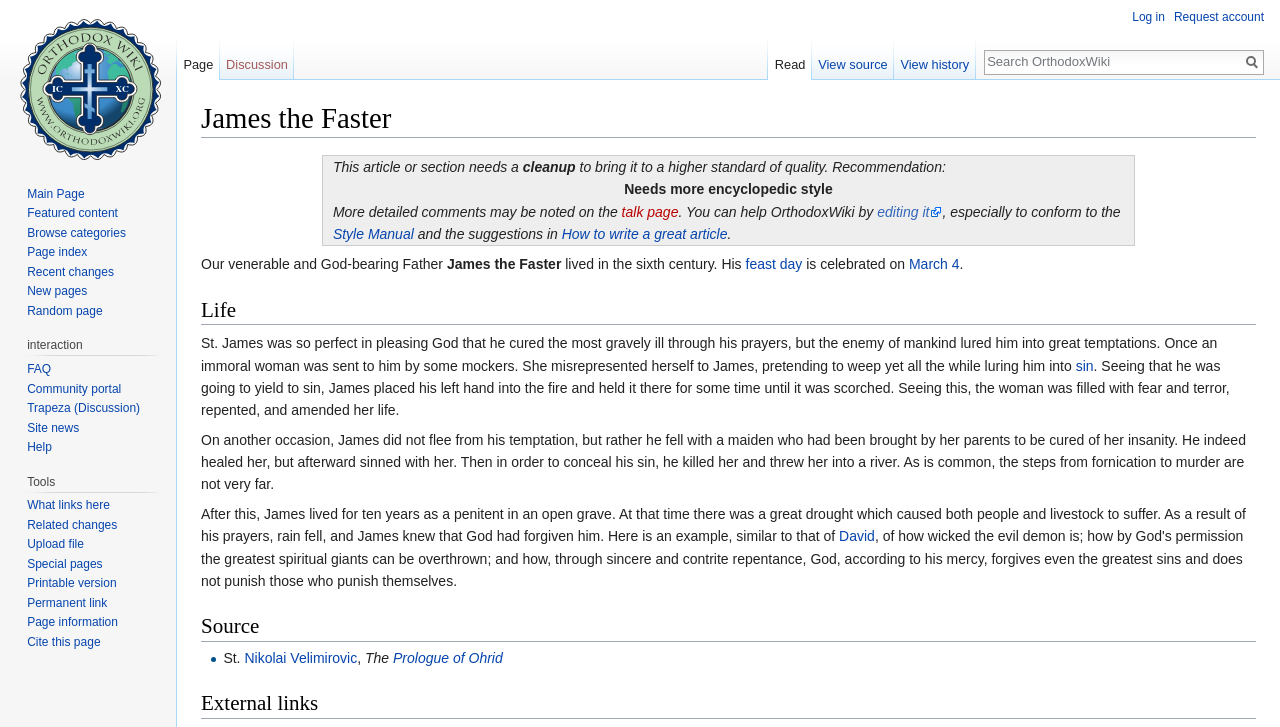Please identify the bounding box coordinates for the region that you need to click to follow this instruction: "Visit the main page".

[0.006, 0.0, 0.131, 0.22]